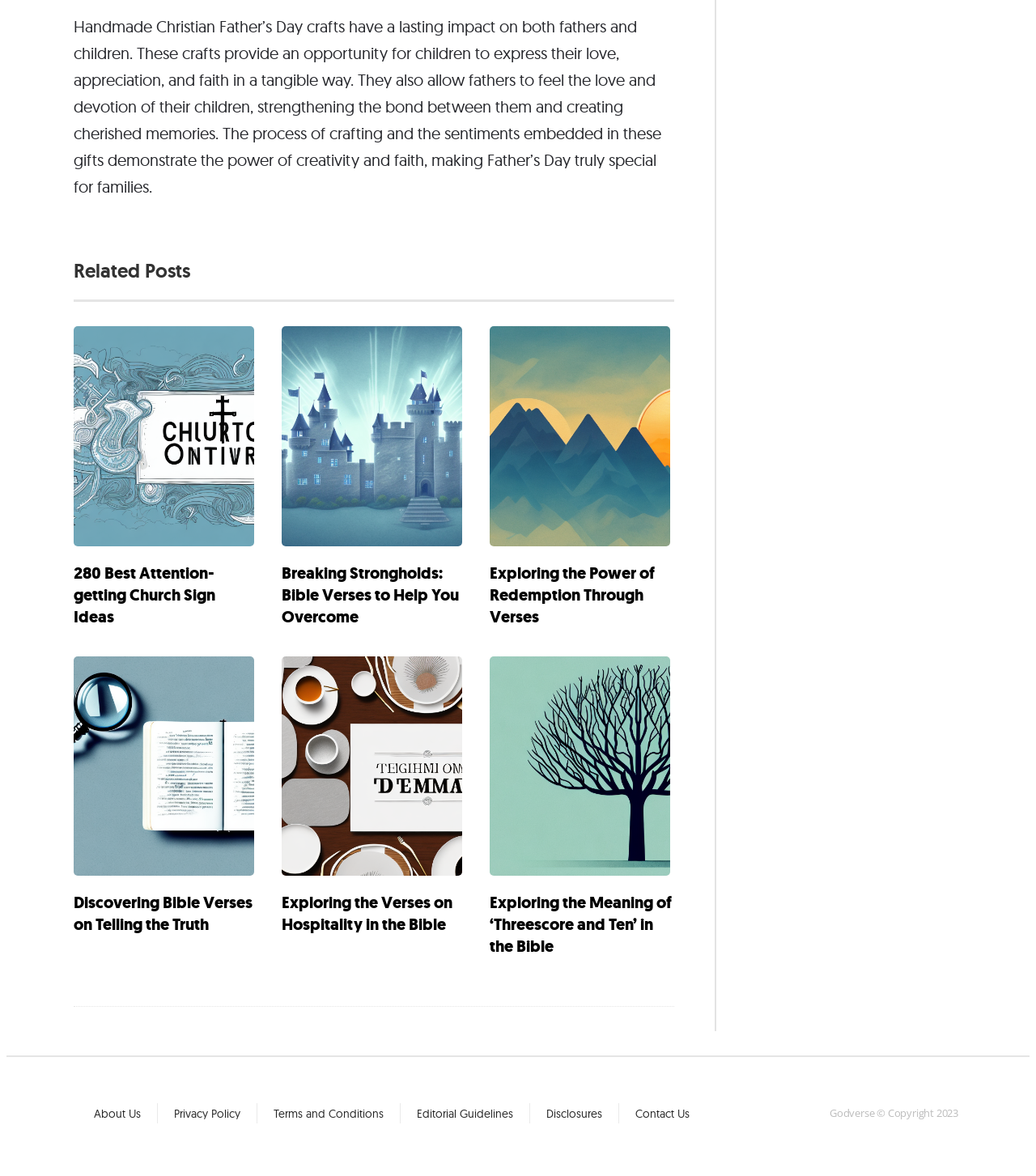What is the main topic of the webpage?
We need a detailed and exhaustive answer to the question. Please elaborate.

The webpage is about Christian Father's Day crafts, which is evident from the static text at the top of the page that talks about the impact of handmade crafts on fathers and children.